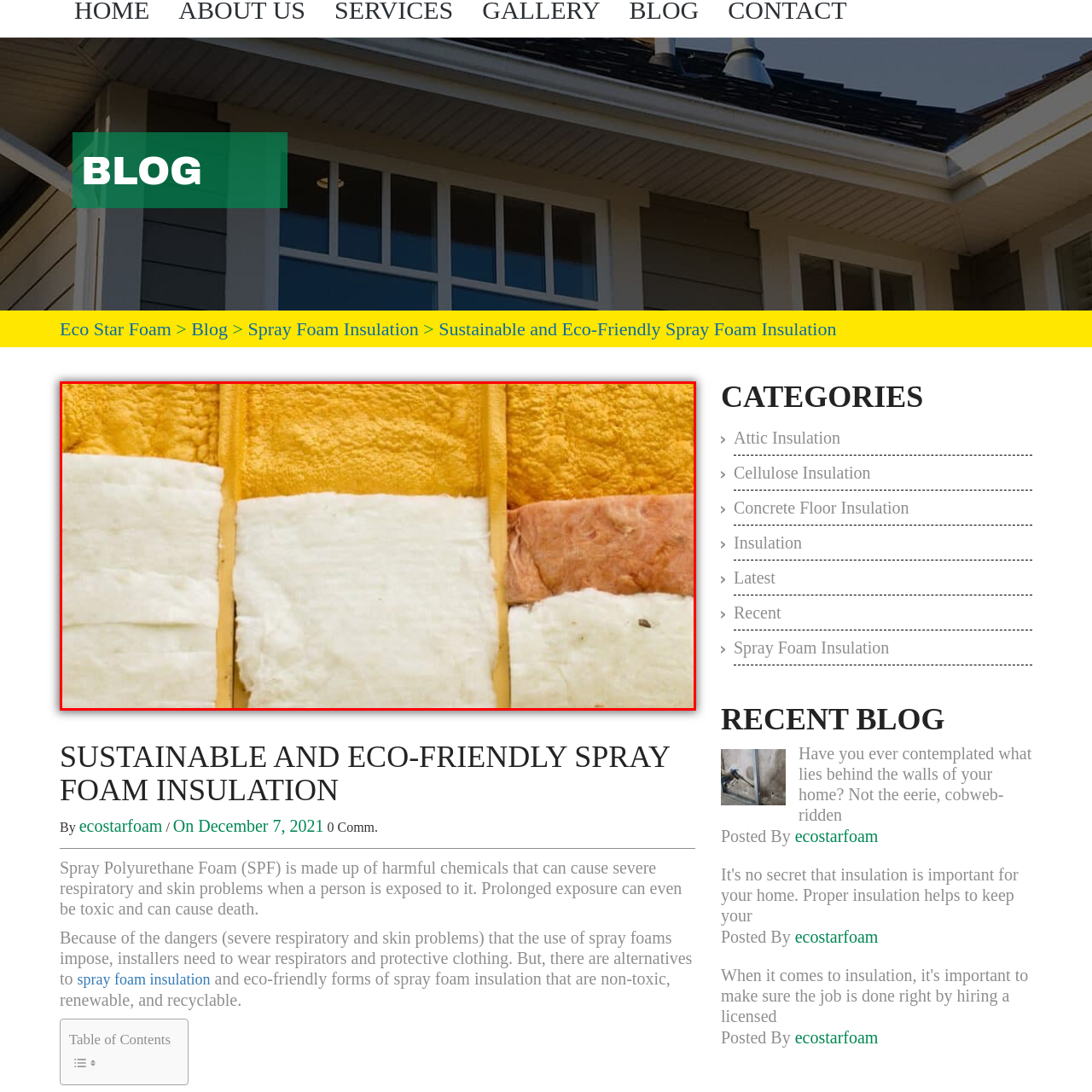How many distinct textures are visible in the image?
Focus on the image highlighted within the red borders and answer with a single word or short phrase derived from the image.

At least 2